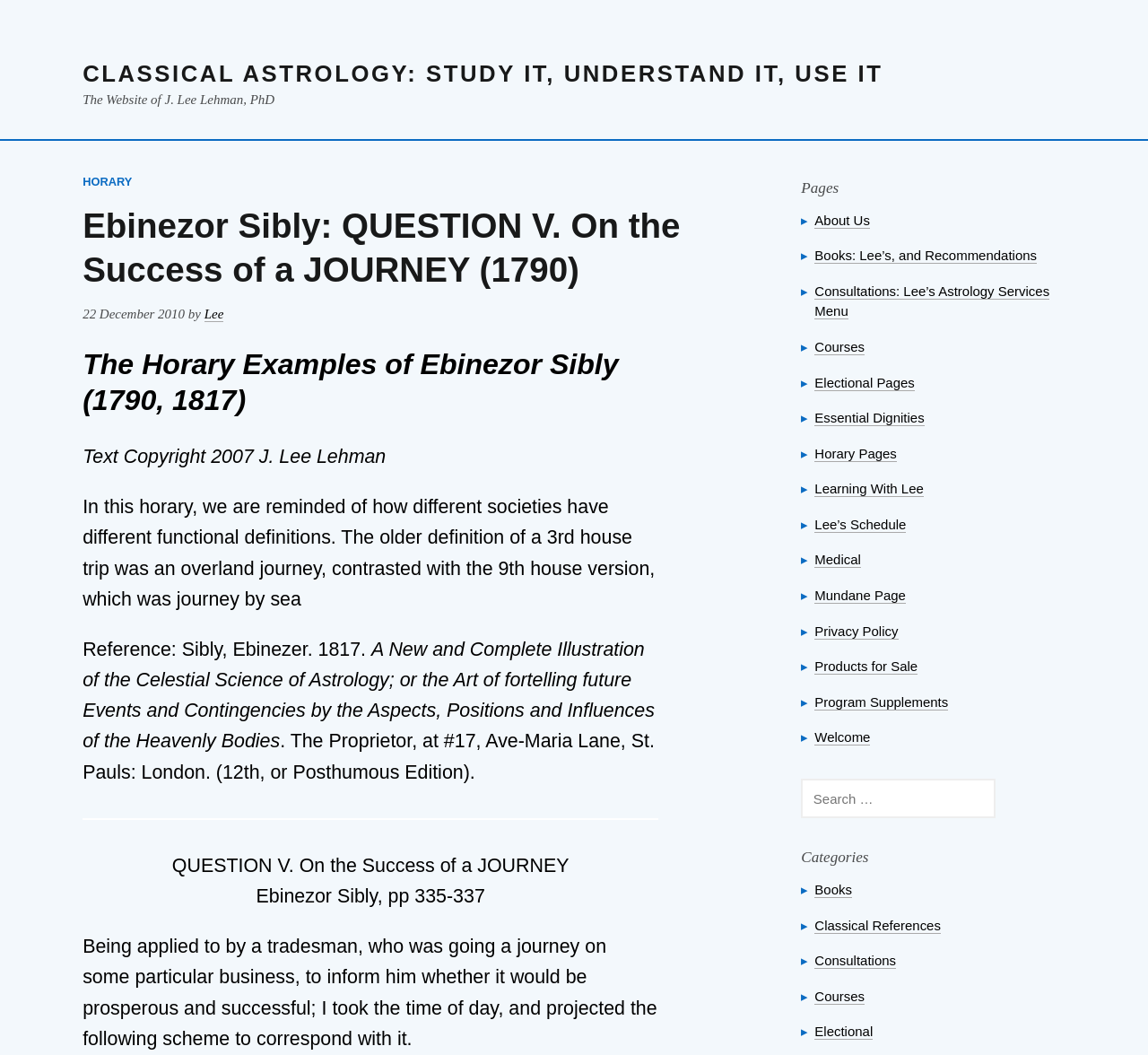Please identify the bounding box coordinates of the element's region that should be clicked to execute the following instruction: "Read the 'QUESTION V. On the Success of a JOURNEY' article". The bounding box coordinates must be four float numbers between 0 and 1, i.e., [left, top, right, bottom].

[0.15, 0.811, 0.496, 0.831]